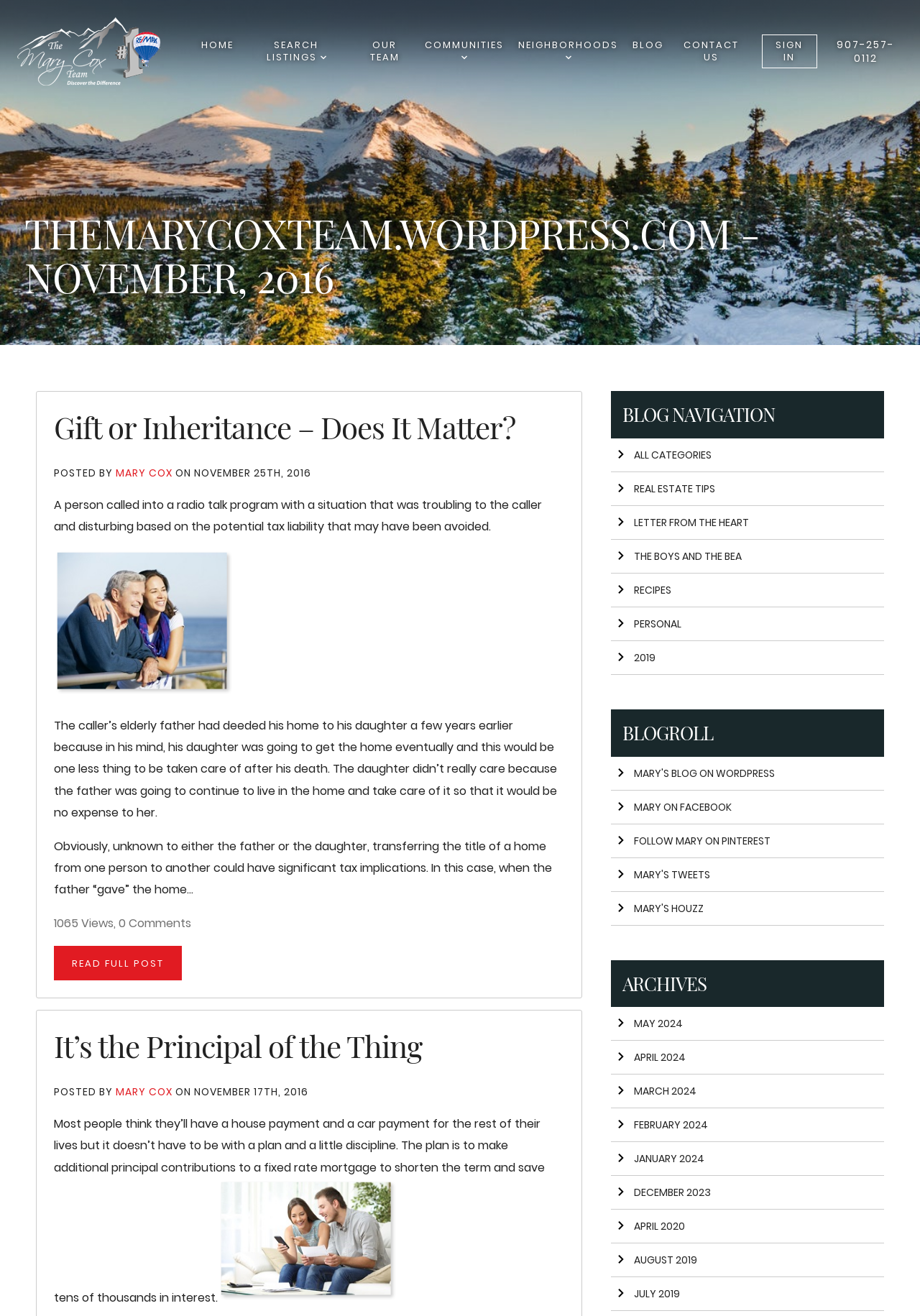Highlight the bounding box of the UI element that corresponds to this description: "Purple Bee Design".

None